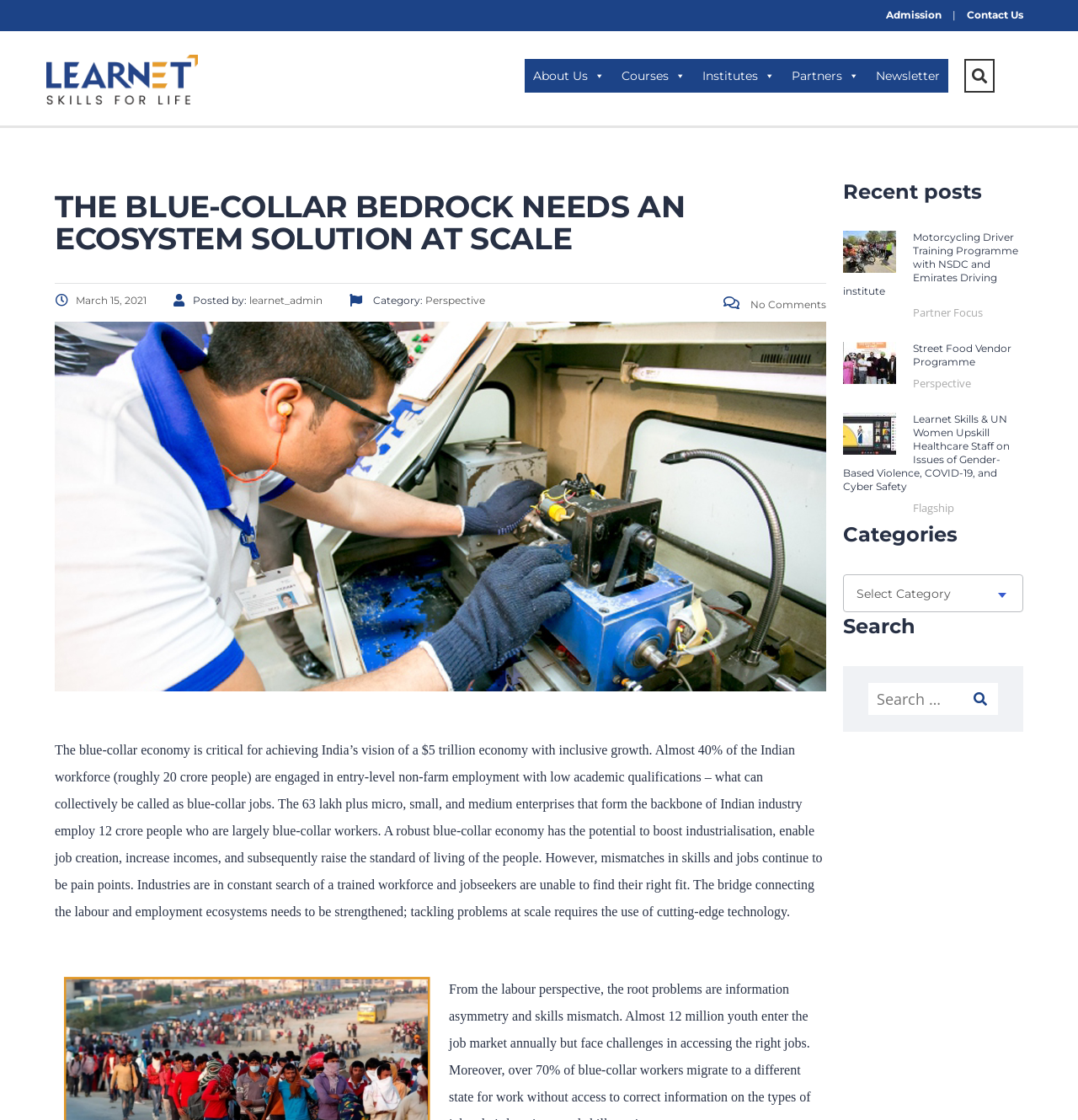What is the category of the latest article?
Please respond to the question with a detailed and informative answer.

I found the latest article by looking at the section with the heading 'Recent posts'. The first article in this section has a category link 'Perspective'.